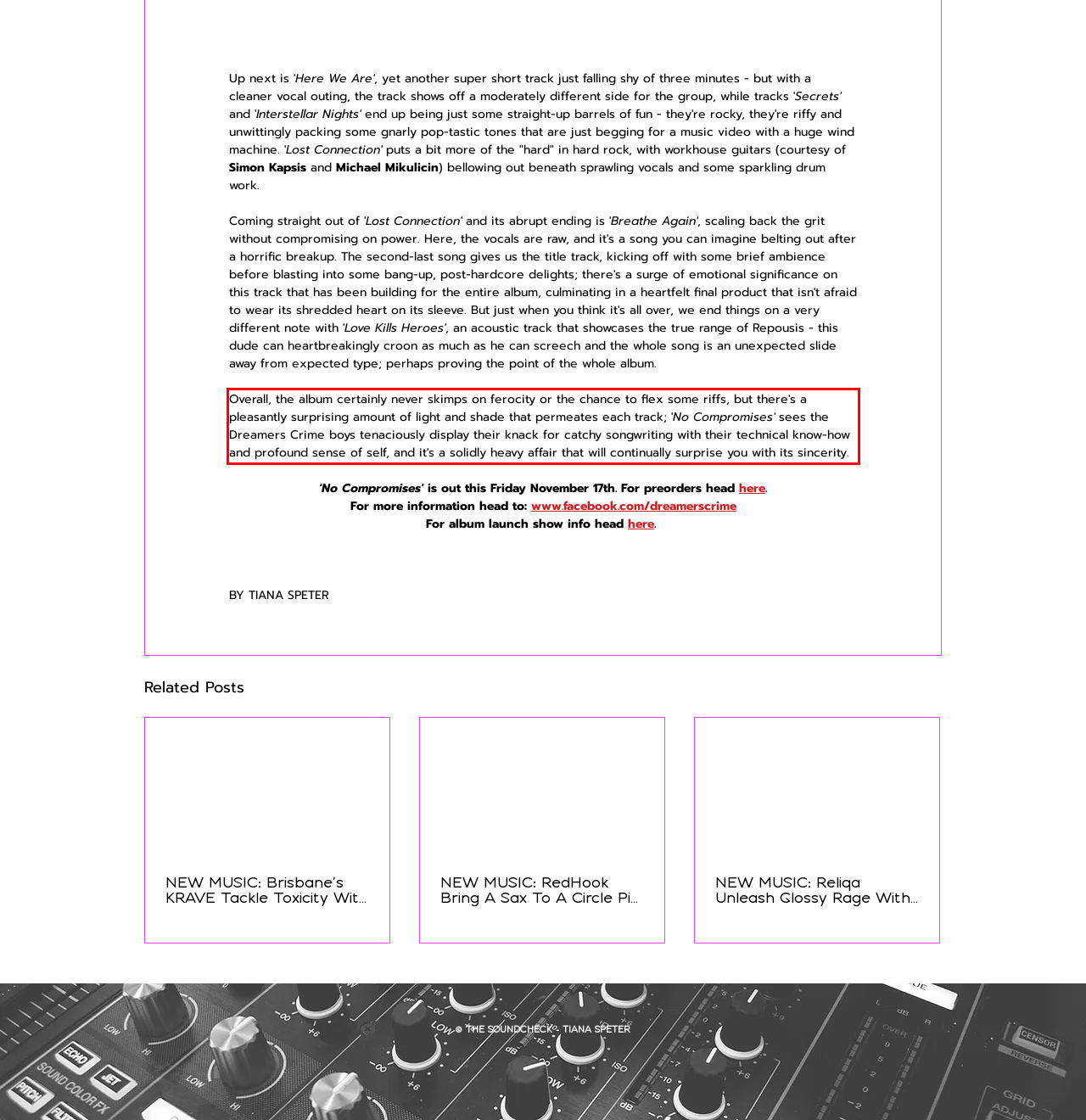With the given screenshot of a webpage, locate the red rectangle bounding box and extract the text content using OCR.

Overall, the album certainly never skimps on ferocity or the chance to flex some riffs, but there's a pleasantly surprising amount of light and shade that permeates each track; 'No Compromises' sees the Dreamers Crime boys tenaciously display their knack for catchy songwriting with their technical know-how and profound sense of self, and it's a solidly heavy affair that will continually surprise you with its sincerity.